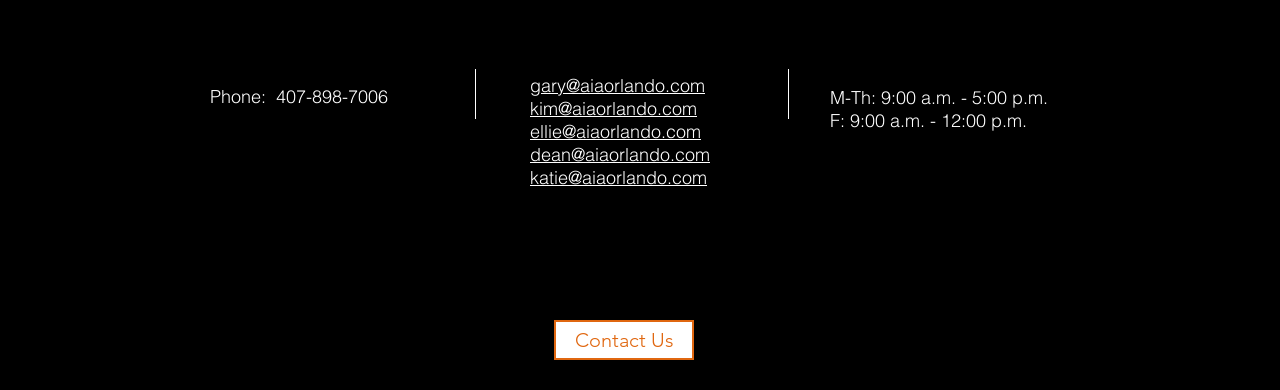Identify the coordinates of the bounding box for the element that must be clicked to accomplish the instruction: "Contact Us".

[0.433, 0.82, 0.542, 0.923]